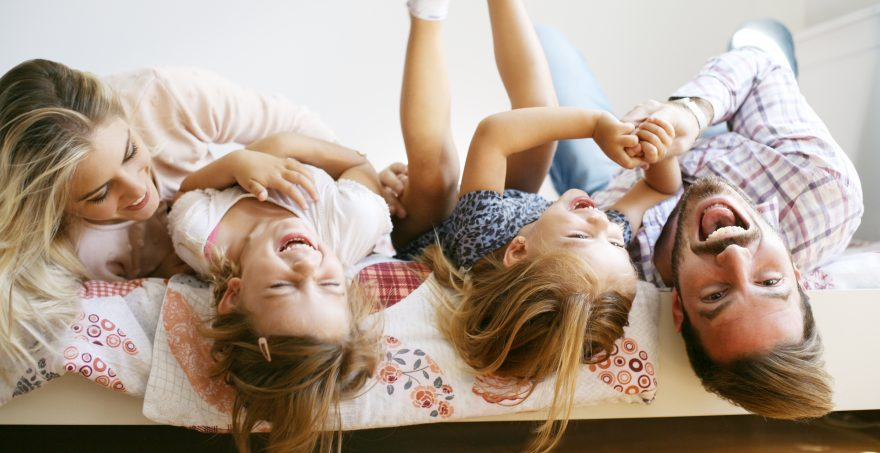Paint a vivid picture of the image with your description.

The image captures a joyous moment of a family spending quality time together on a bed. The scene features two adults—likely parents—interacting playfully with their two young daughters. The adults are lying on their backs, faces beaming with laughter, while the girls, one in a patterned dress and the other in a white top, are having a delightful time. One child is resting her head against her mother's shoulder, while the other playfully holds hands with her father. The soft bedding, decorated with colorful patterns, adds warmth to the cozy domestic atmosphere, highlighting the importance of connection and joy within family life. This image beautifully reflects themes of love, playfulness, and togetherness in nurturing relationships, resonating with the essence of family bonding and the enriching experiences that come with parenting.